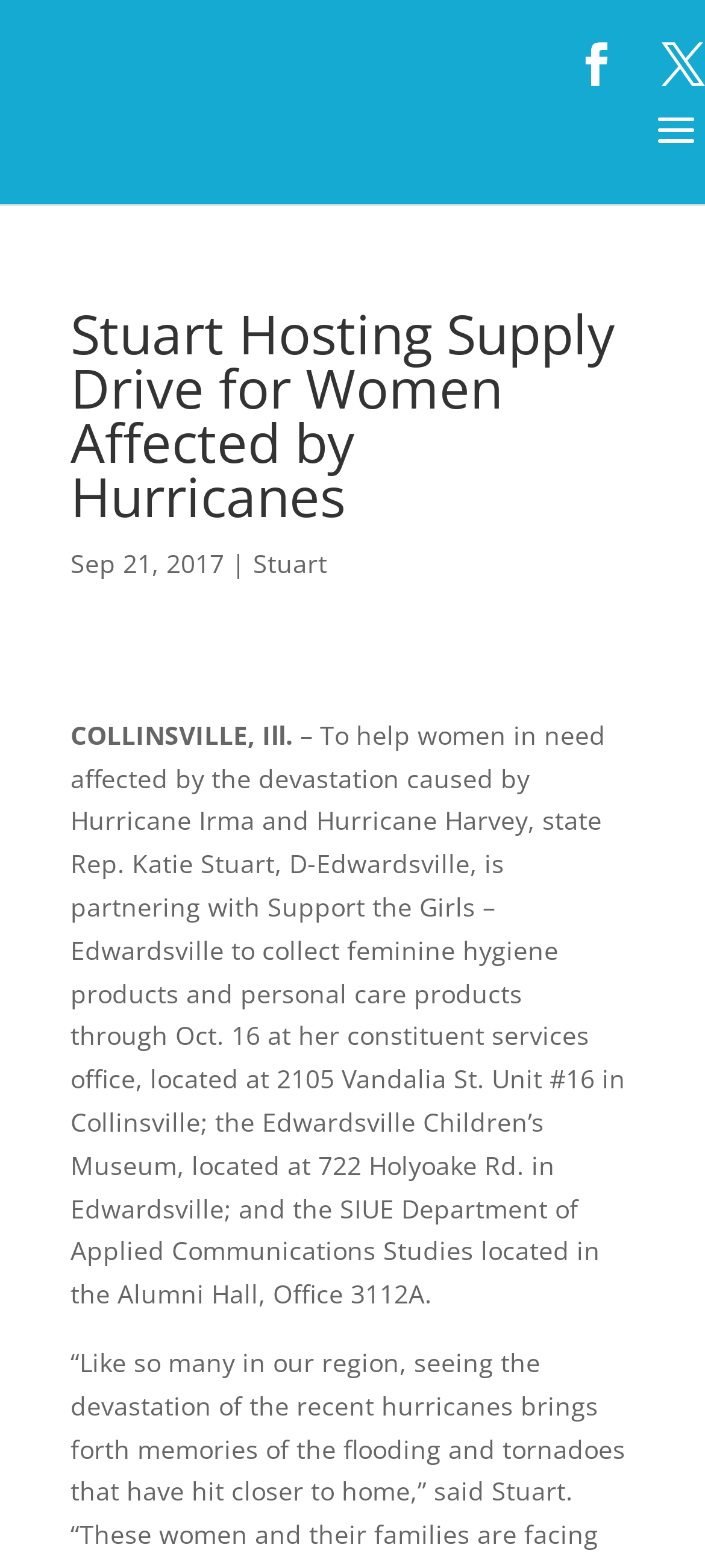What is the deadline for the supply drive?
Using the visual information, respond with a single word or phrase.

Oct. 16